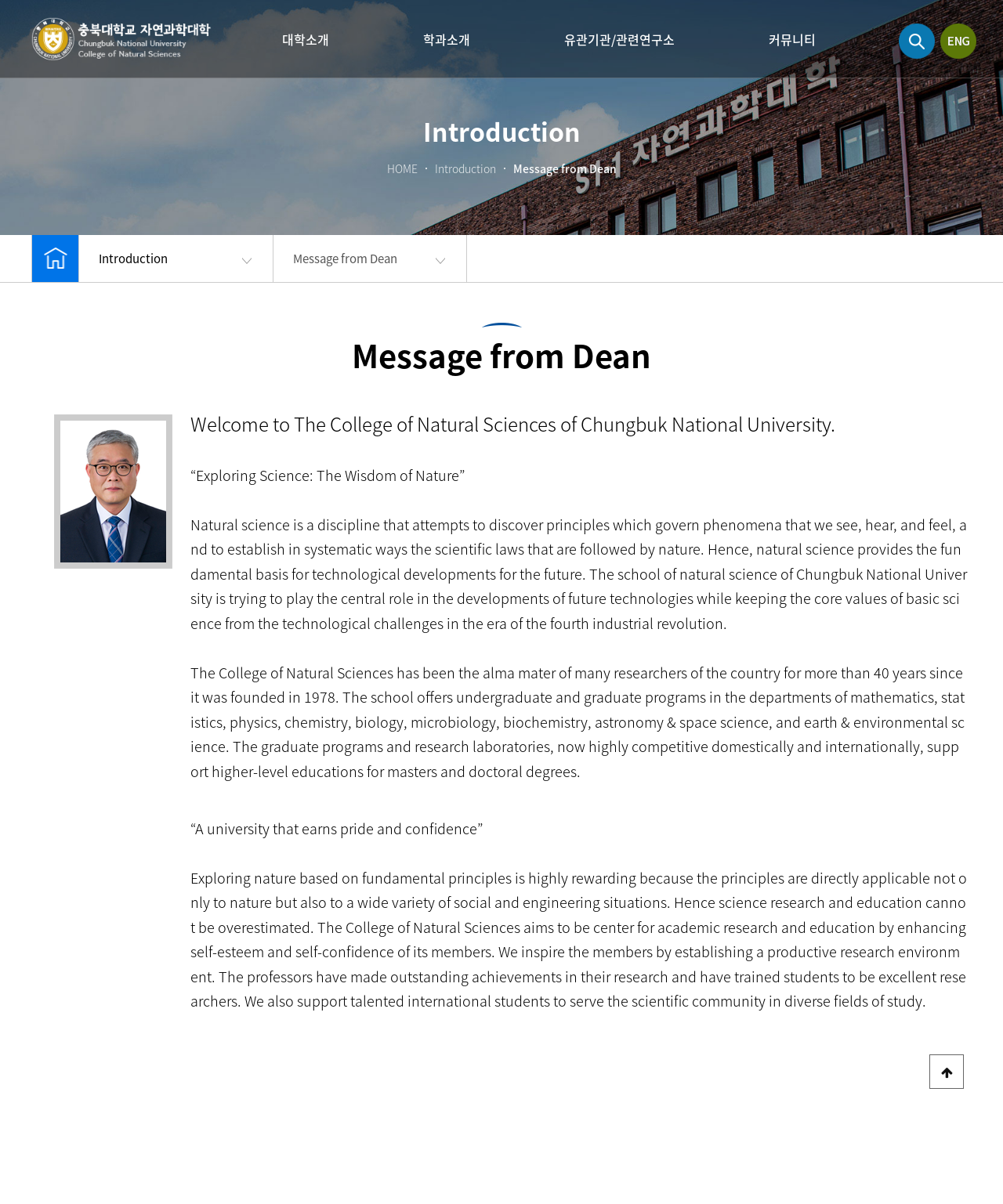How many departments are offered by the College of Natural Sciences?
Use the image to give a comprehensive and detailed response to the question.

According to the webpage content, the College of Natural Sciences offers undergraduate and graduate programs in 9 departments, namely mathematics, statistics, physics, chemistry, biology, microbiology, biochemistry, astronomy & space science, and earth & environmental science.